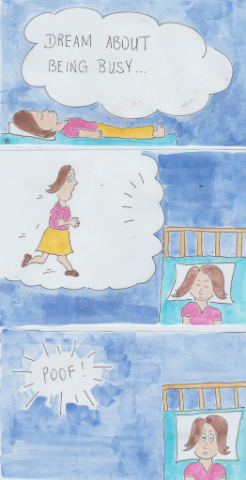Look at the image and give a detailed response to the following question: What does the woman's thought bubble in the first panel read?

The thought bubble above the woman's head in the first panel reads 'DREAM ABOUT BEING BUSY...', which introduces the concept of her subconscious mind engaging with her busy life and sets the stage for the rest of the comic strip.